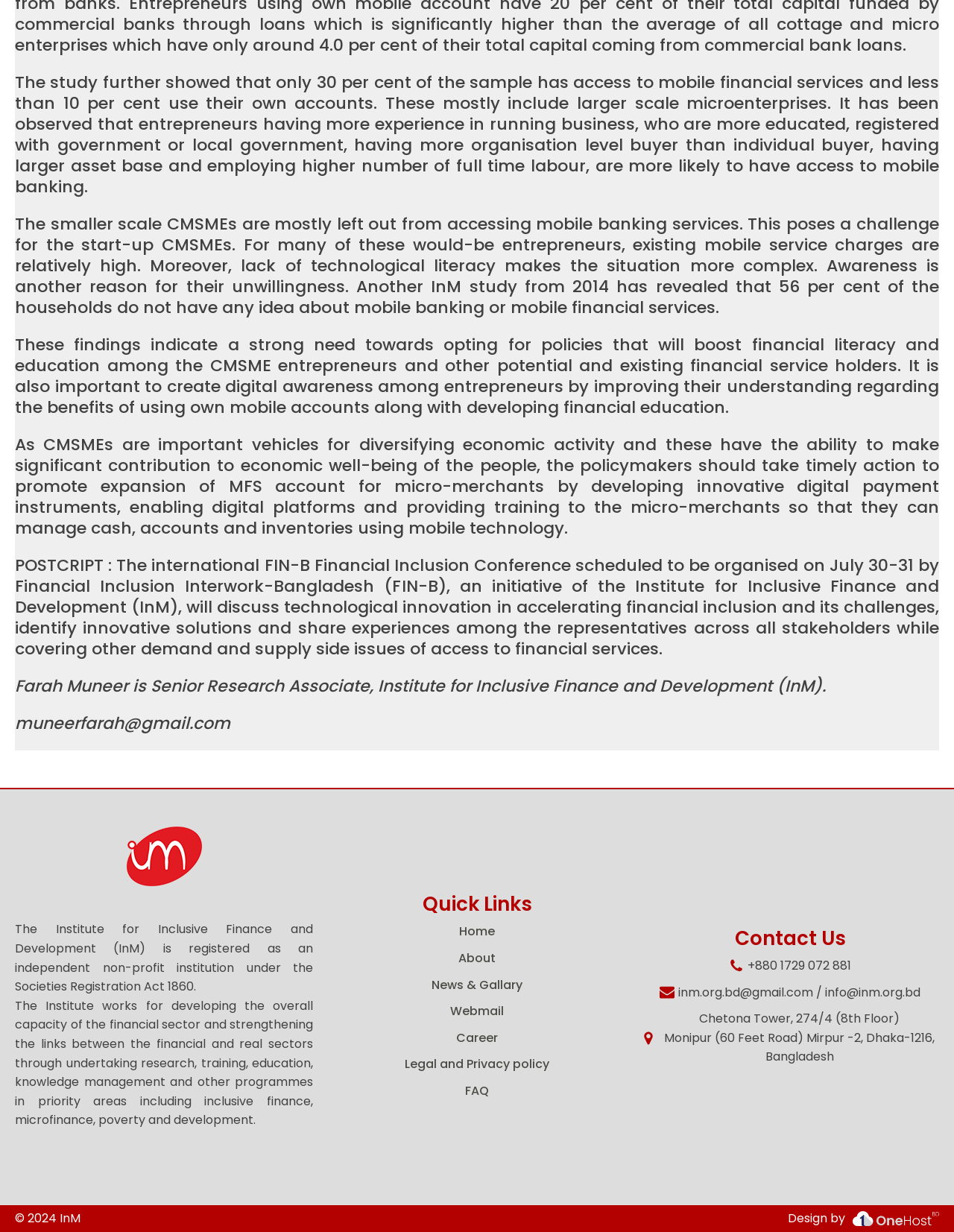Pinpoint the bounding box coordinates of the area that should be clicked to complete the following instruction: "Click on FAQ". The coordinates must be given as four float numbers between 0 and 1, i.e., [left, top, right, bottom].

[0.488, 0.878, 0.512, 0.893]